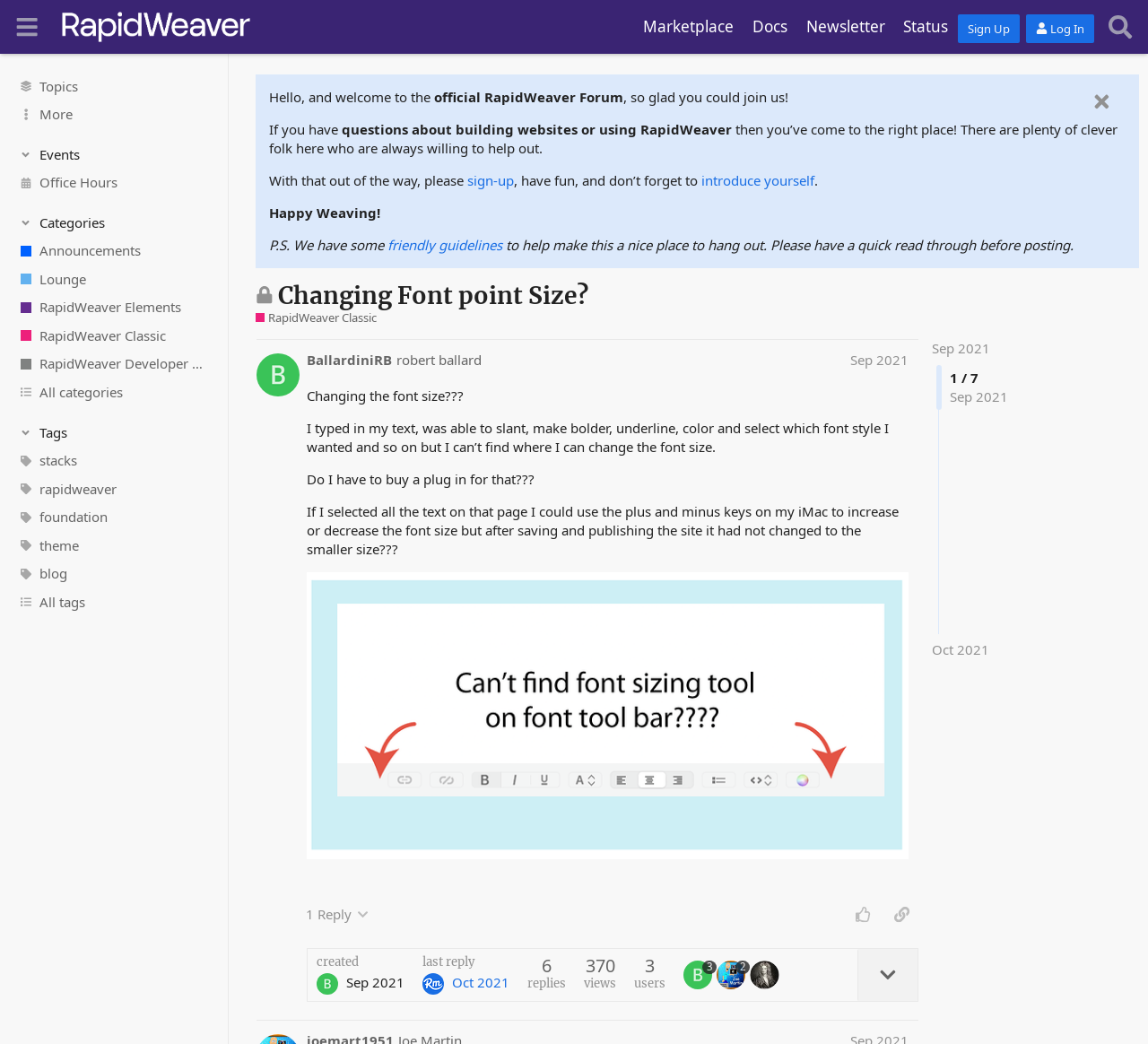How many categories are listed on the sidebar?
Please provide a single word or phrase as your answer based on the screenshot.

7